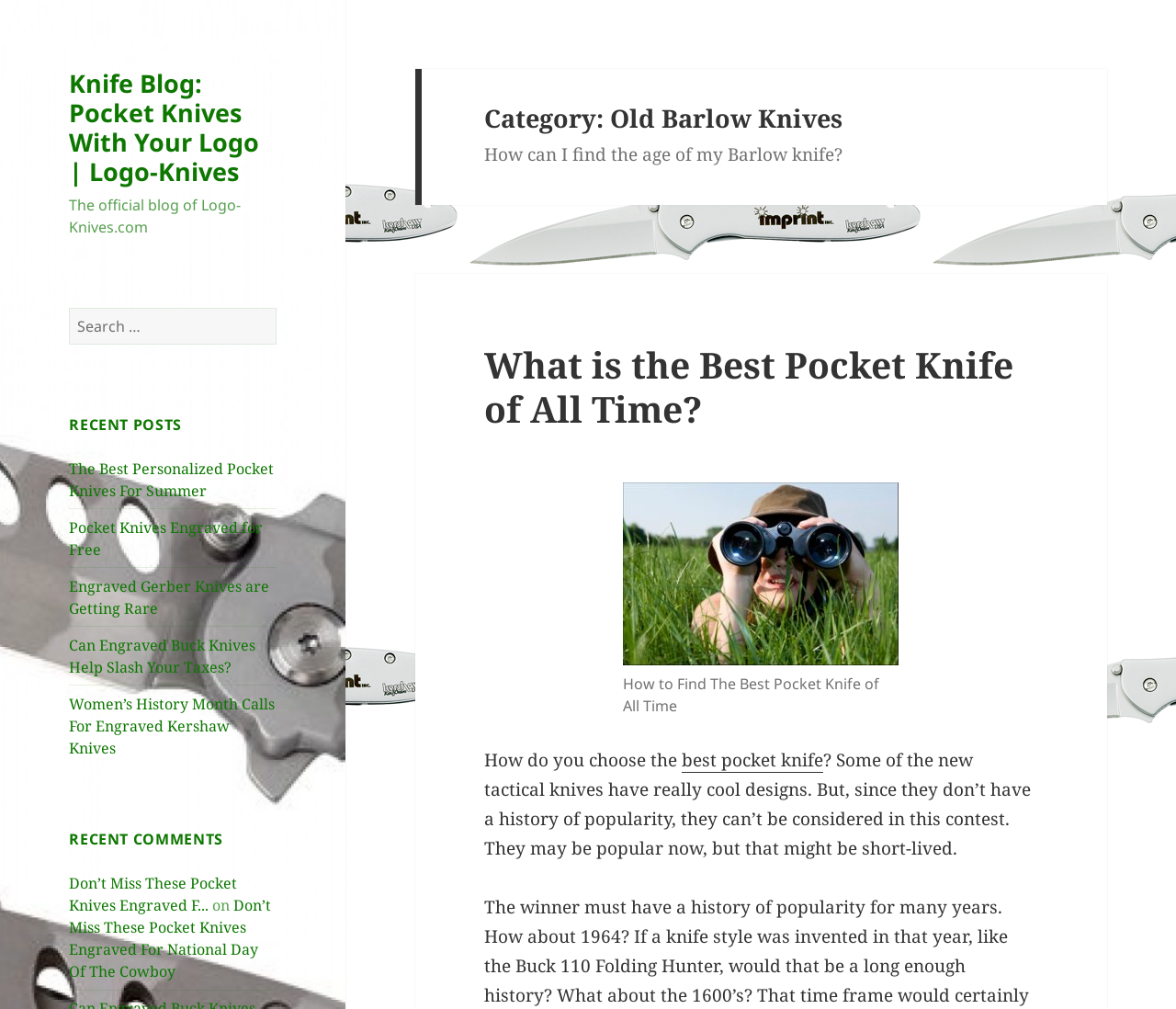Please mark the clickable region by giving the bounding box coordinates needed to complete this instruction: "Check recent comments".

[0.059, 0.865, 0.202, 0.907]